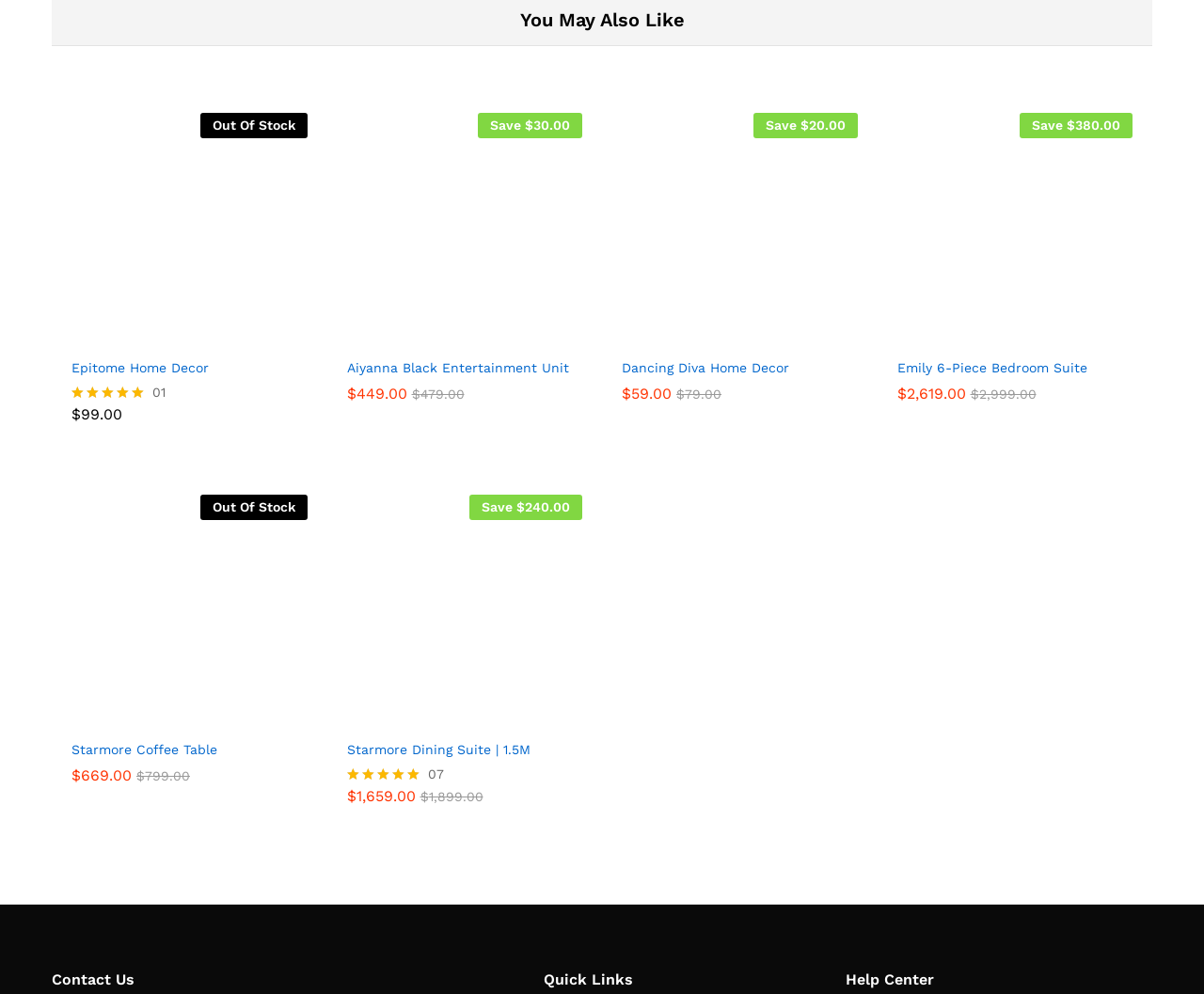Using the element description provided, determine the bounding box coordinates in the format (top-left x, top-left y, bottom-right x, bottom-right y). Ensure that all values are floating point numbers between 0 and 1. Element description: Aiyanna Black Entertainment Unit

[0.288, 0.362, 0.472, 0.379]